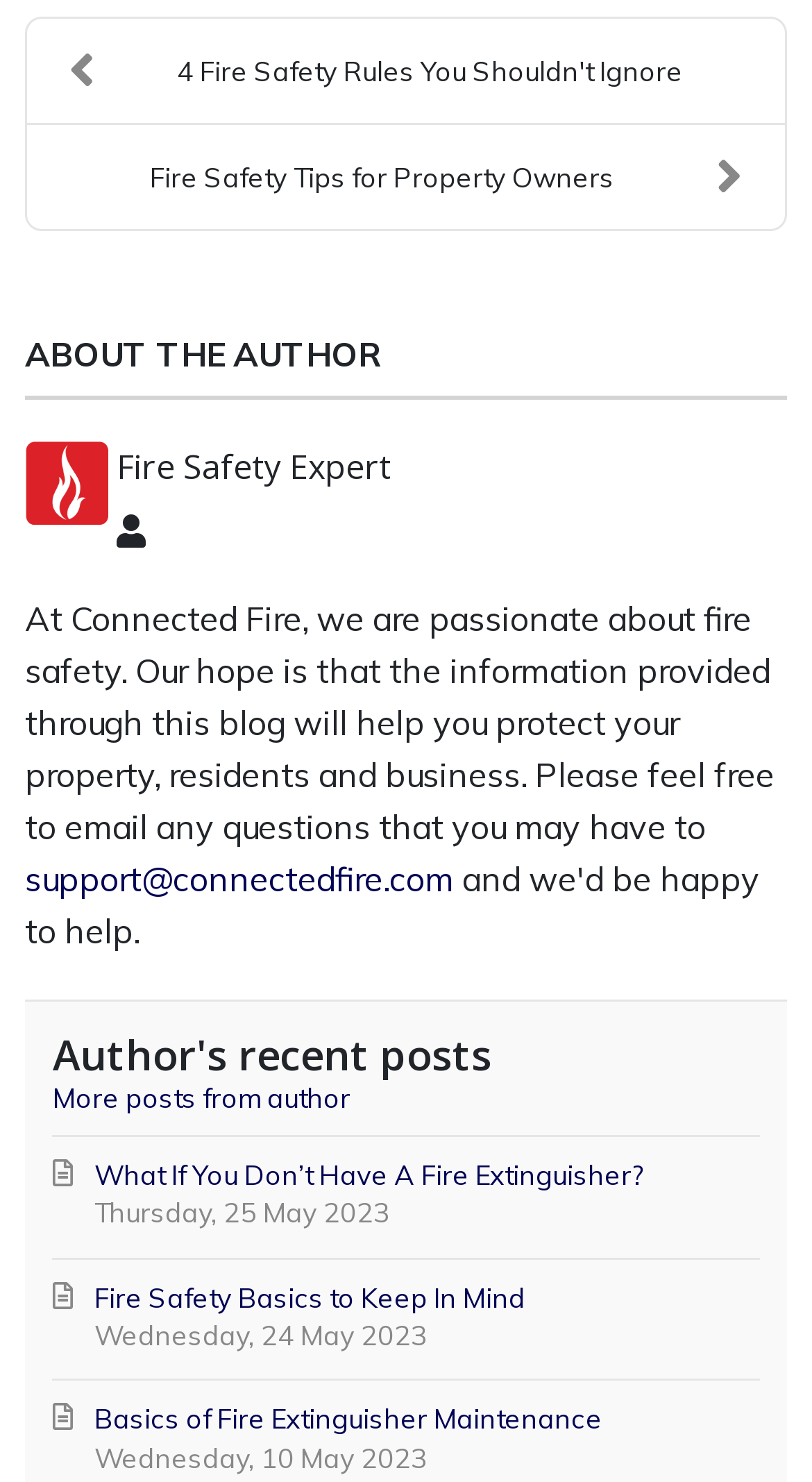What is the purpose of the blog?
Analyze the image and provide a thorough answer to the question.

I inferred the purpose of the blog by reading the StaticText 'At Connected Fire, we are passionate about fire safety. Our hope is that the information provided through this blog will help you protect your property, residents and business.' which indicates that the blog aims to provide information on fire safety.